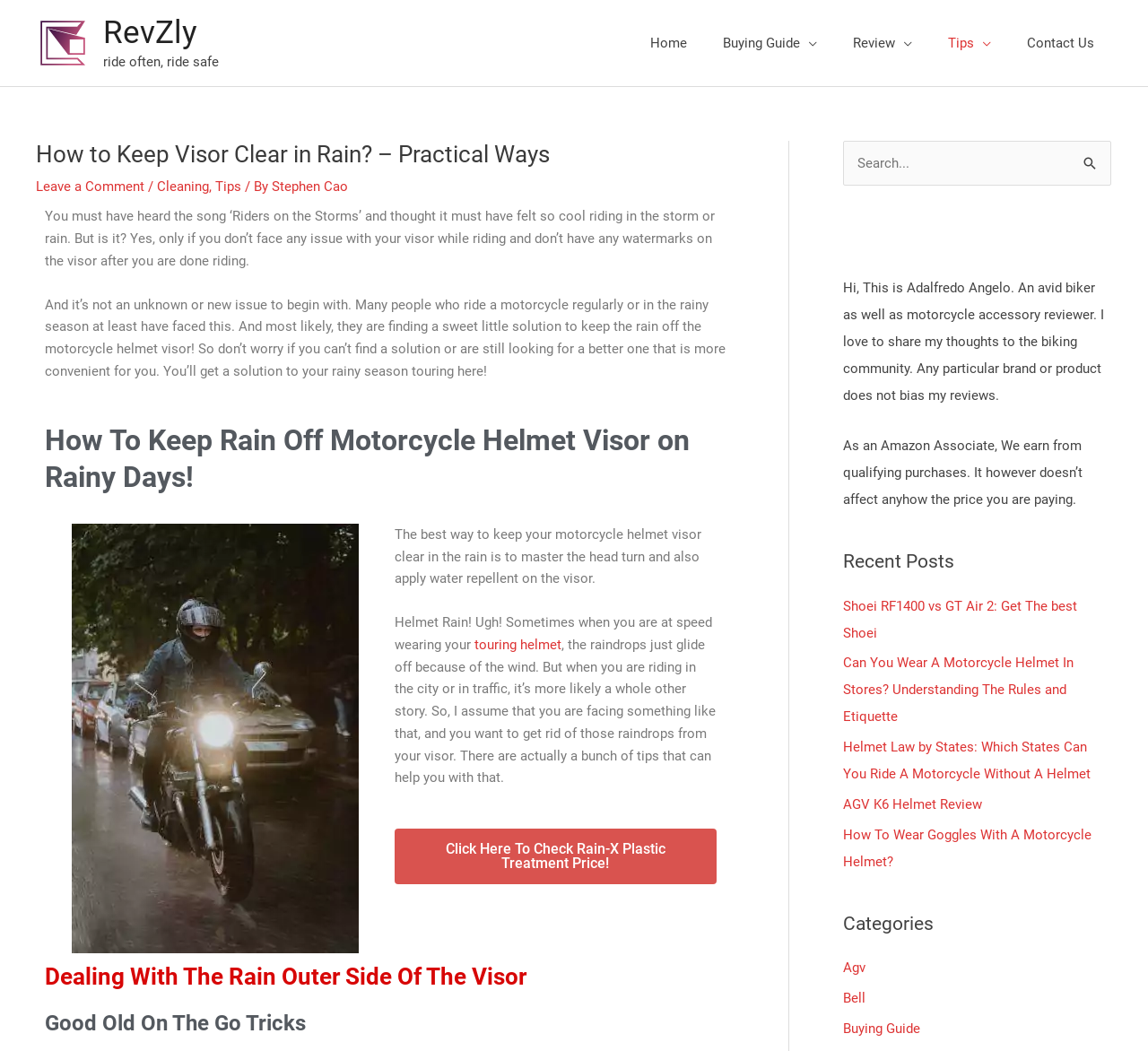Extract the primary headline from the webpage and present its text.

How to Keep Visor Clear in Rain? – Practical Ways